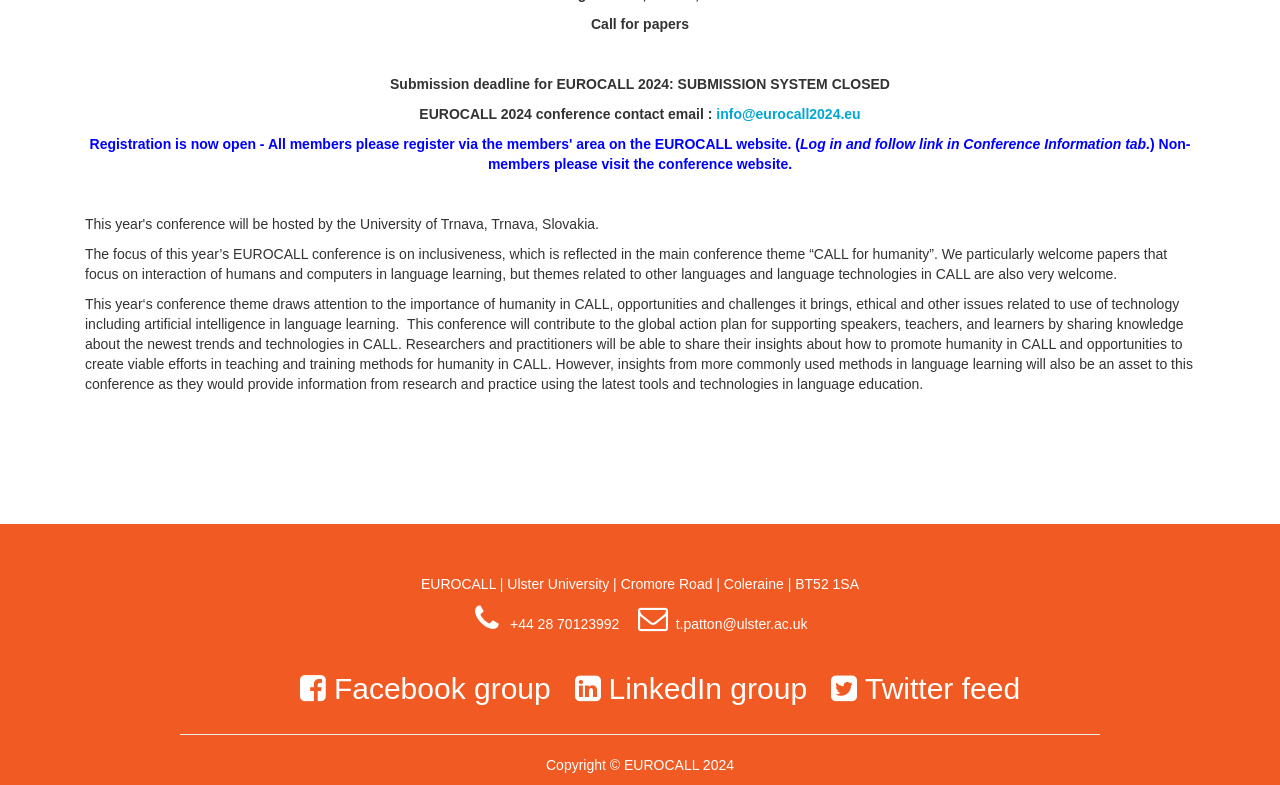Predict the bounding box coordinates of the UI element that matches this description: "t.patton@ulster.ac.uk". The coordinates should be in the format [left, top, right, bottom] with each value between 0 and 1.

[0.528, 0.785, 0.631, 0.805]